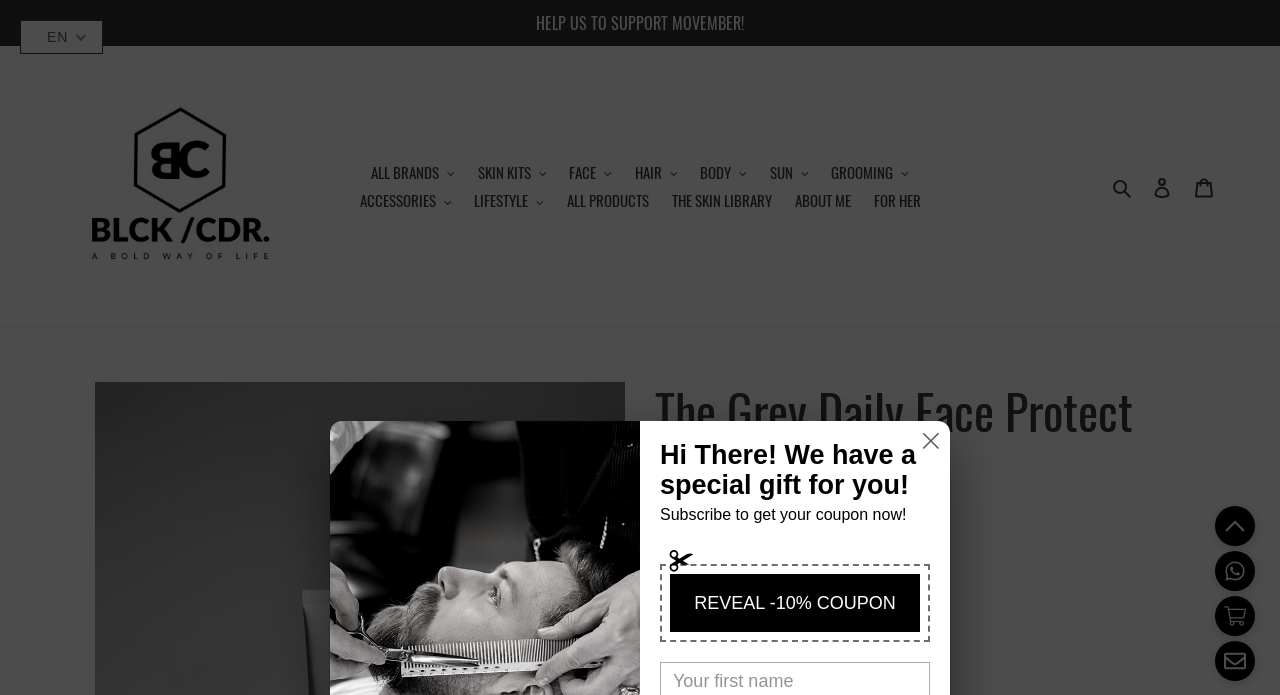Provide a short, one-word or phrase answer to the question below:
What is the special gift for subscribers?

-10% coupon